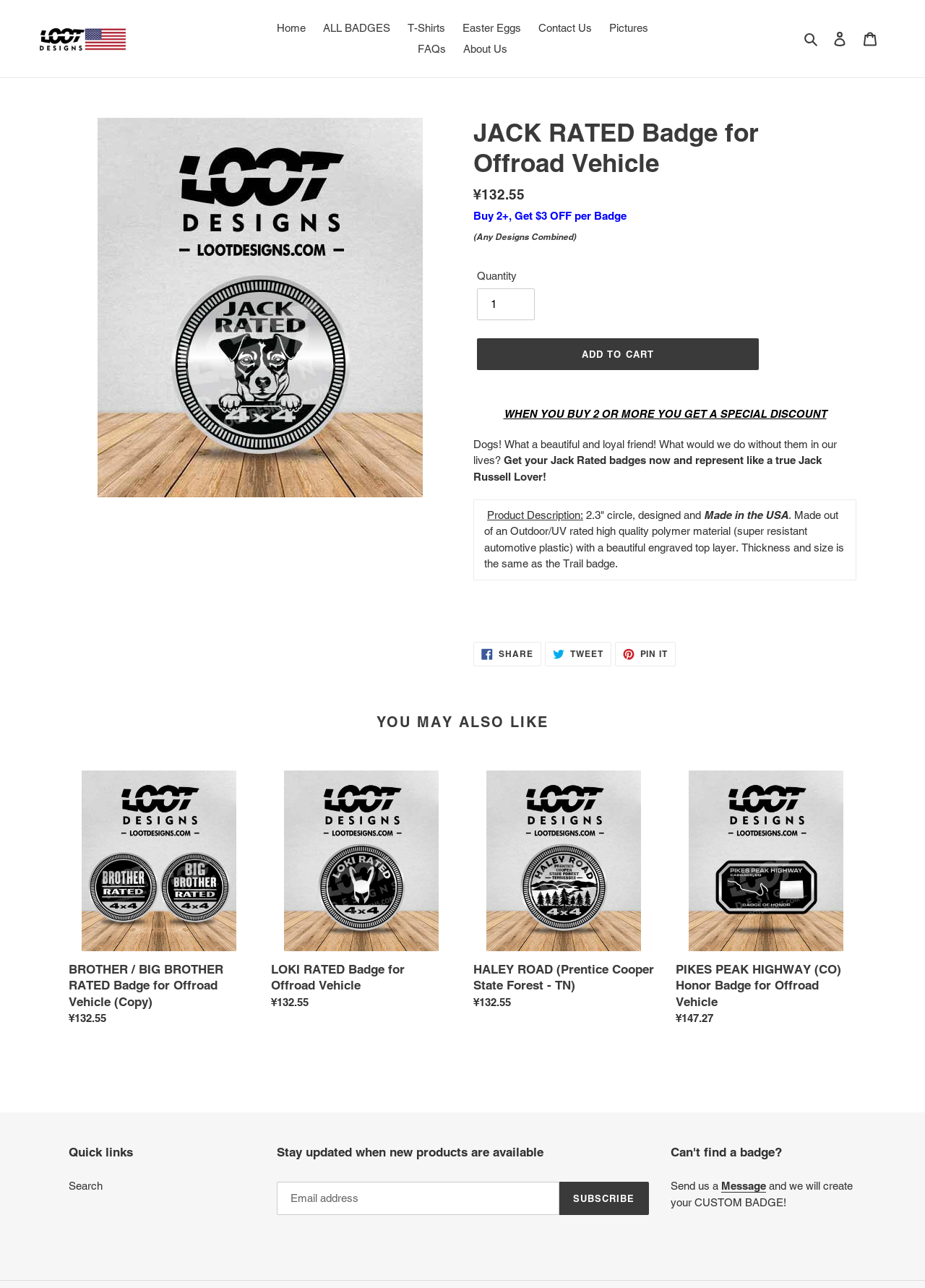Please find the bounding box for the UI component described as follows: "Pictures".

[0.651, 0.014, 0.709, 0.03]